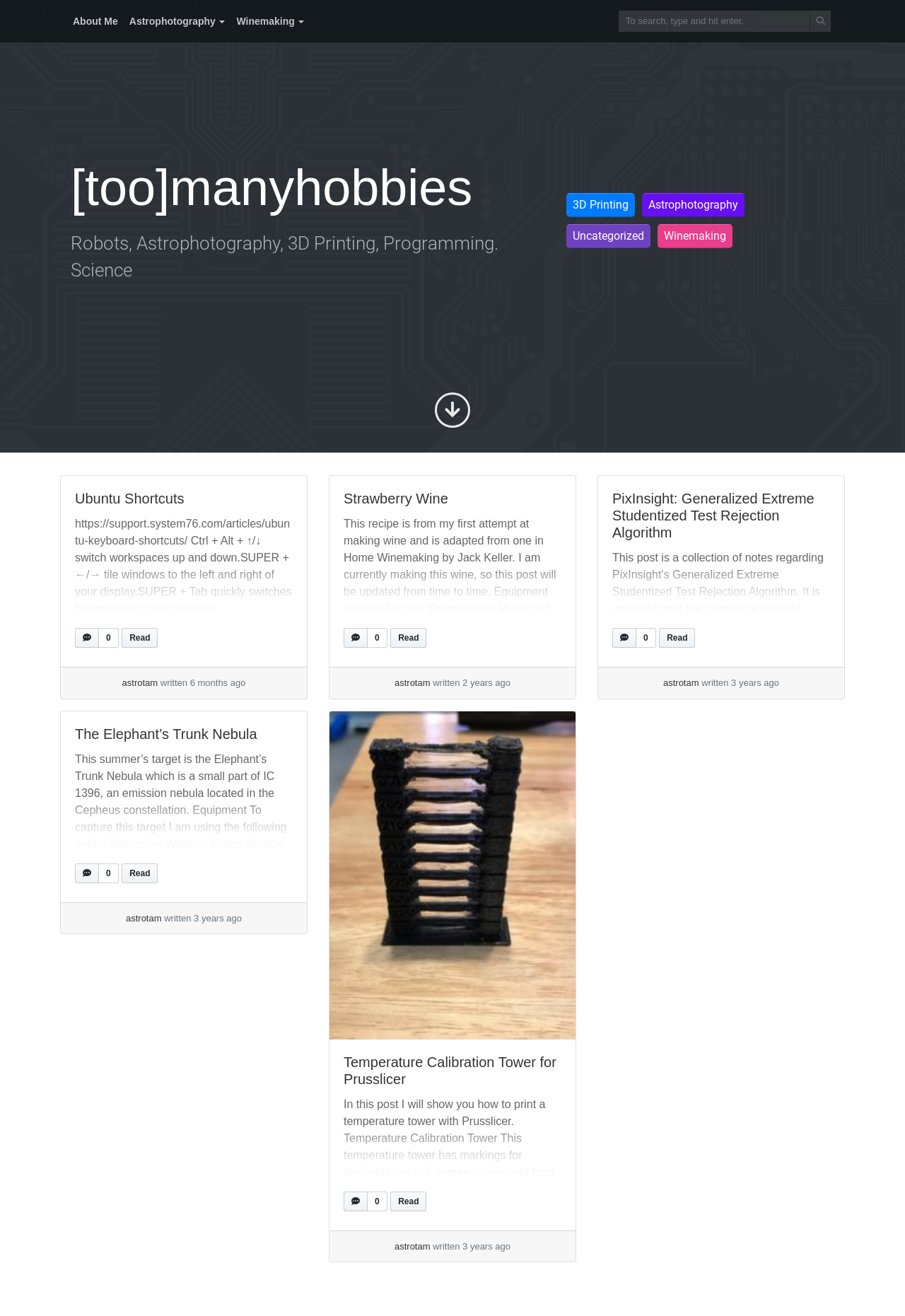Could you specify the bounding box coordinates for the clickable section to complete the following instruction: "Read Ubuntu Shortcuts"?

[0.134, 0.485, 0.175, 0.494]